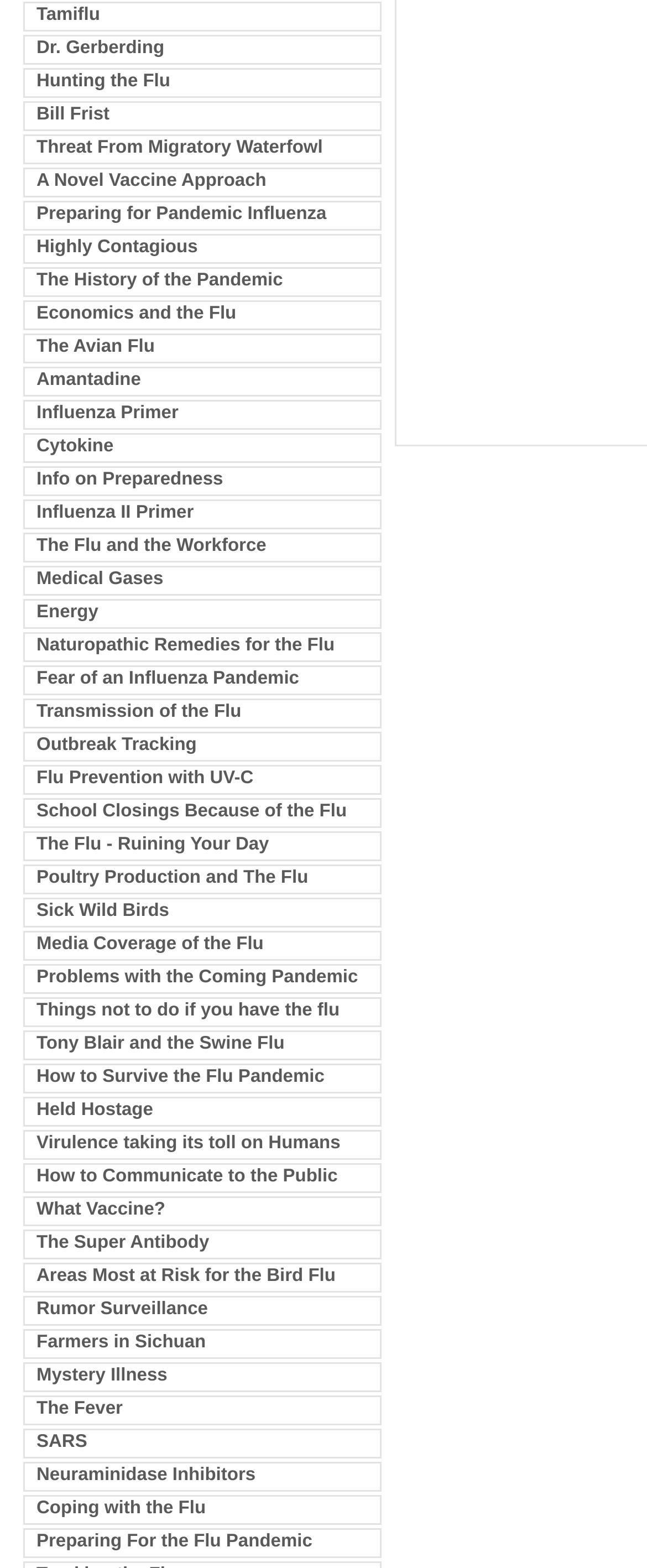Locate the bounding box coordinates of the clickable area to execute the instruction: "Get information on preparedness". Provide the coordinates as four float numbers between 0 and 1, represented as [left, top, right, bottom].

[0.056, 0.299, 0.345, 0.312]